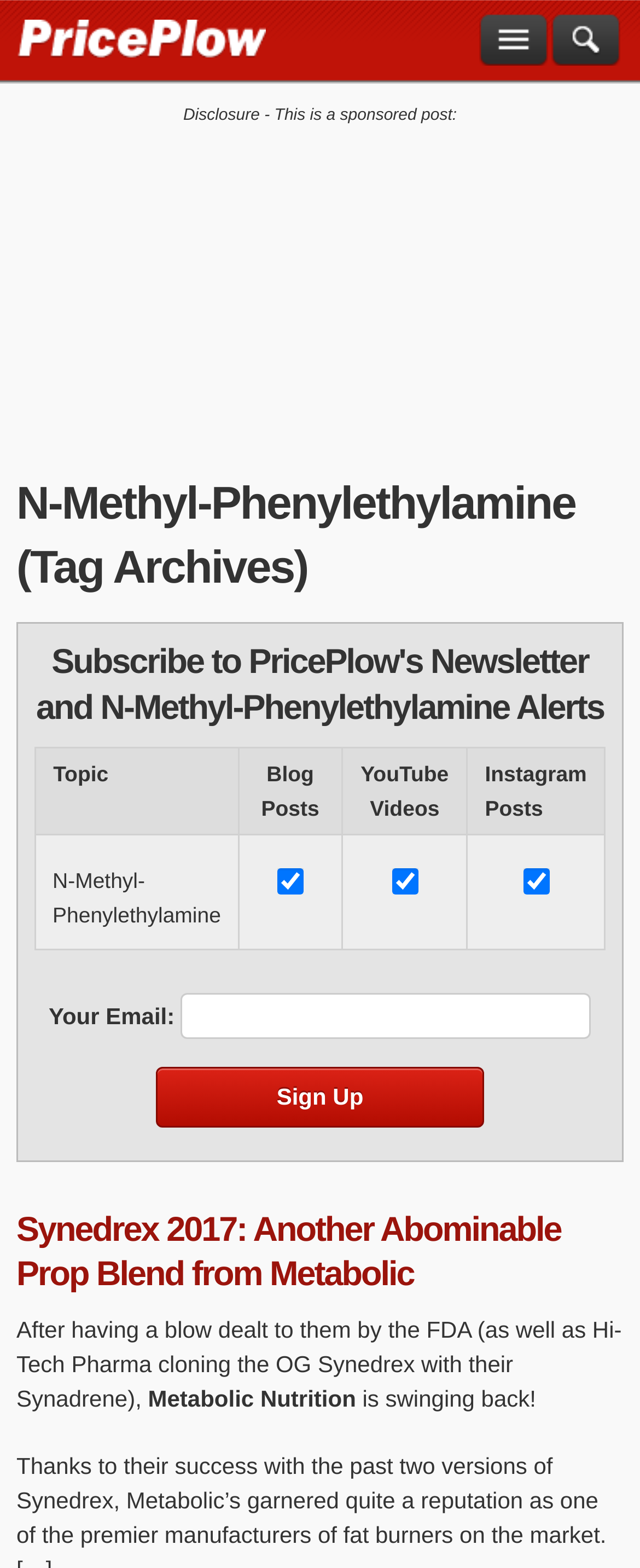Please find the bounding box coordinates for the clickable element needed to perform this instruction: "Subscribe to PricePlow's Newsletter and N-Methyl-Phenylethylamine Alerts".

[0.054, 0.409, 0.946, 0.466]